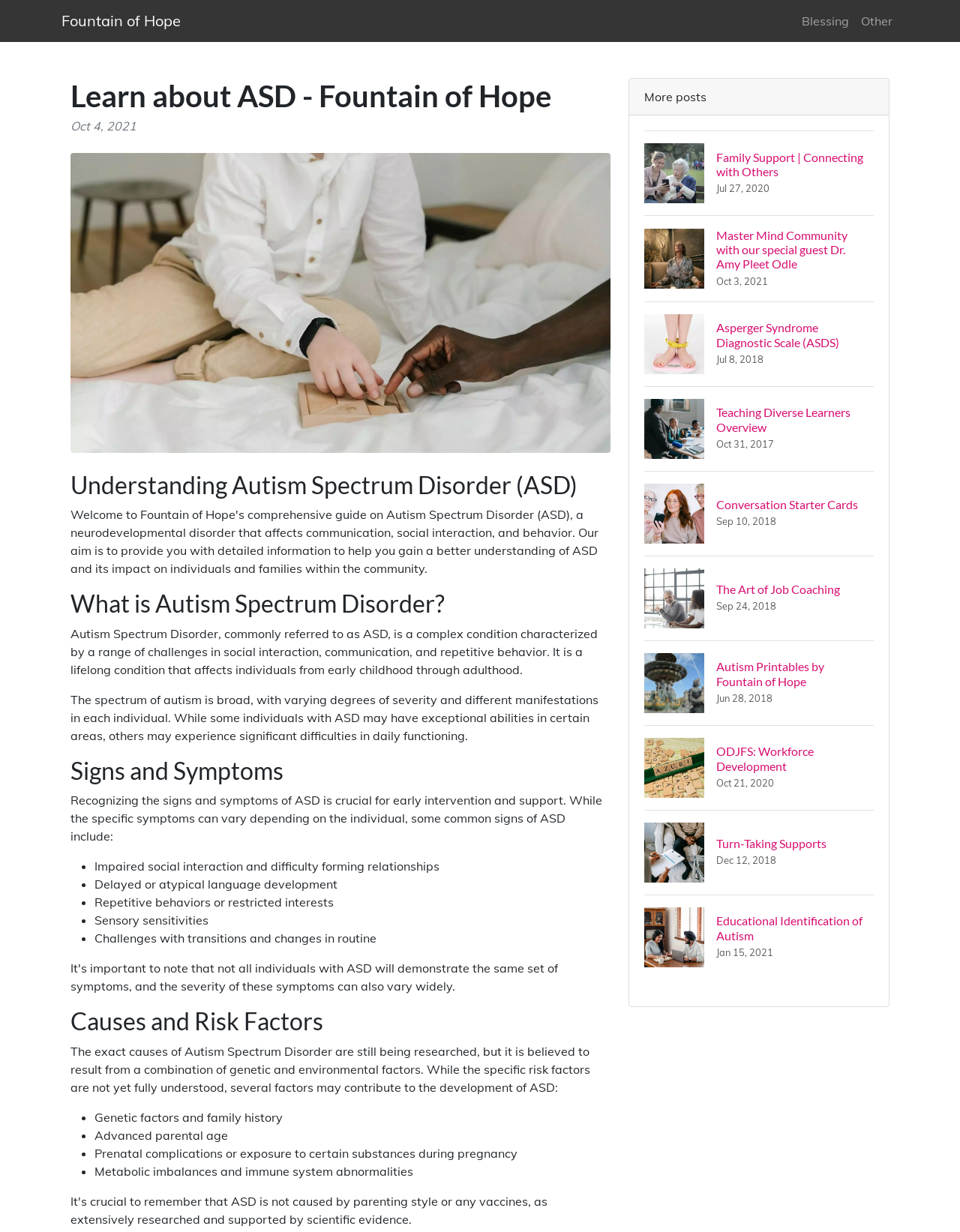Provide the bounding box coordinates in the format (top-left x, top-left y, bottom-right x, bottom-right y). All values are floating point numbers between 0 and 1. Determine the bounding box coordinate of the UI element described as: Fountain of Hope

[0.064, 0.005, 0.188, 0.029]